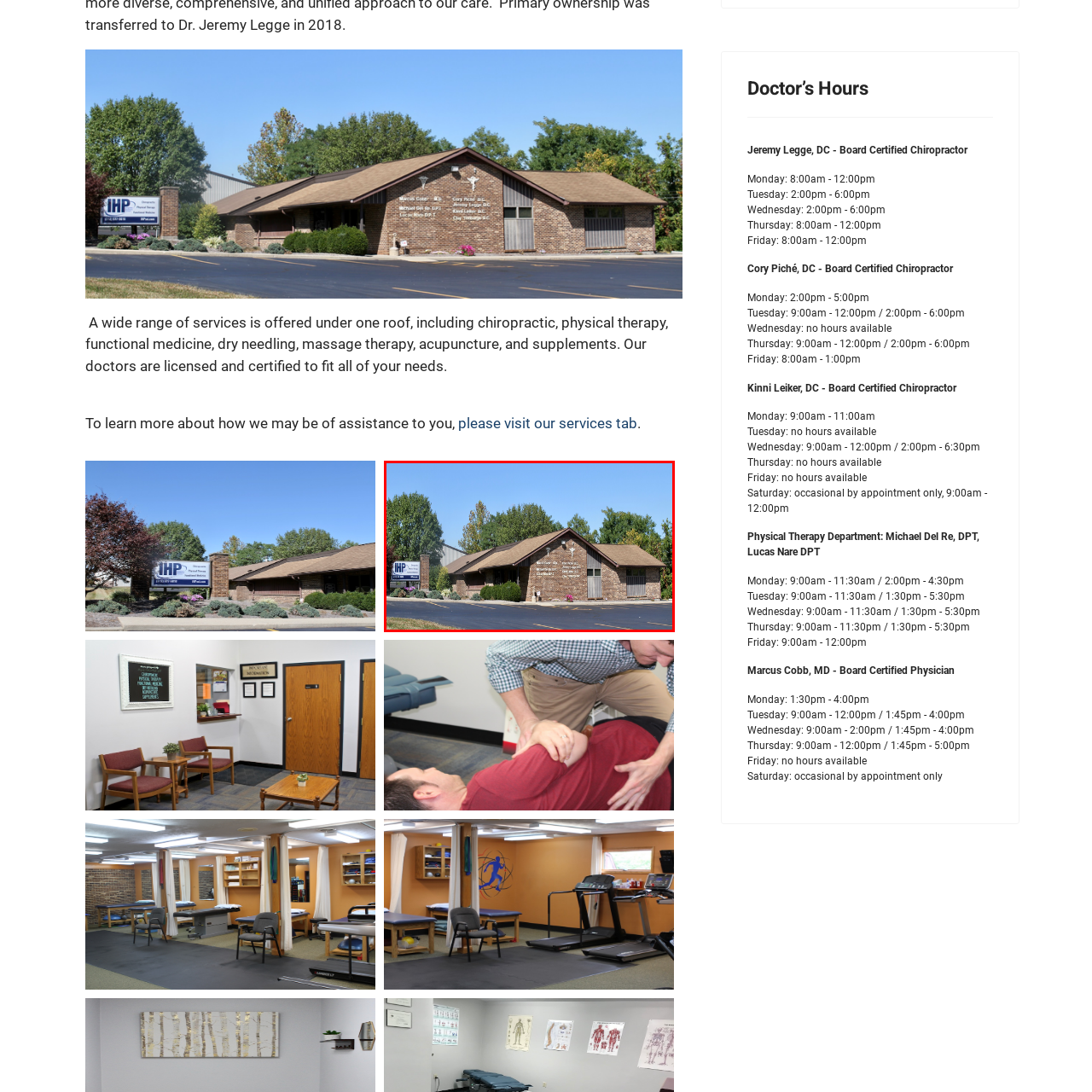Describe in detail the image that is highlighted by the red bounding box.

The image showcases a charming healthcare facility, featuring a well-maintained brick exterior with a sloped roof, contributing to its welcoming appearance. The building is adorned with several medical symbols and has windows that are framed in a way that adds to its aesthetic appeal. Flanking the entrance, vibrant greenery and floral arrangements enhance the landscape, creating a serene environment. To the left of the structure, a large sign displays the initials "HP" and highlights the variety of health services available, including chiropractic care, physical therapy, and more, inviting potential clients to explore the options offered. The overall setting suggests a commitment to health and wellness, making it an inviting place for patients.